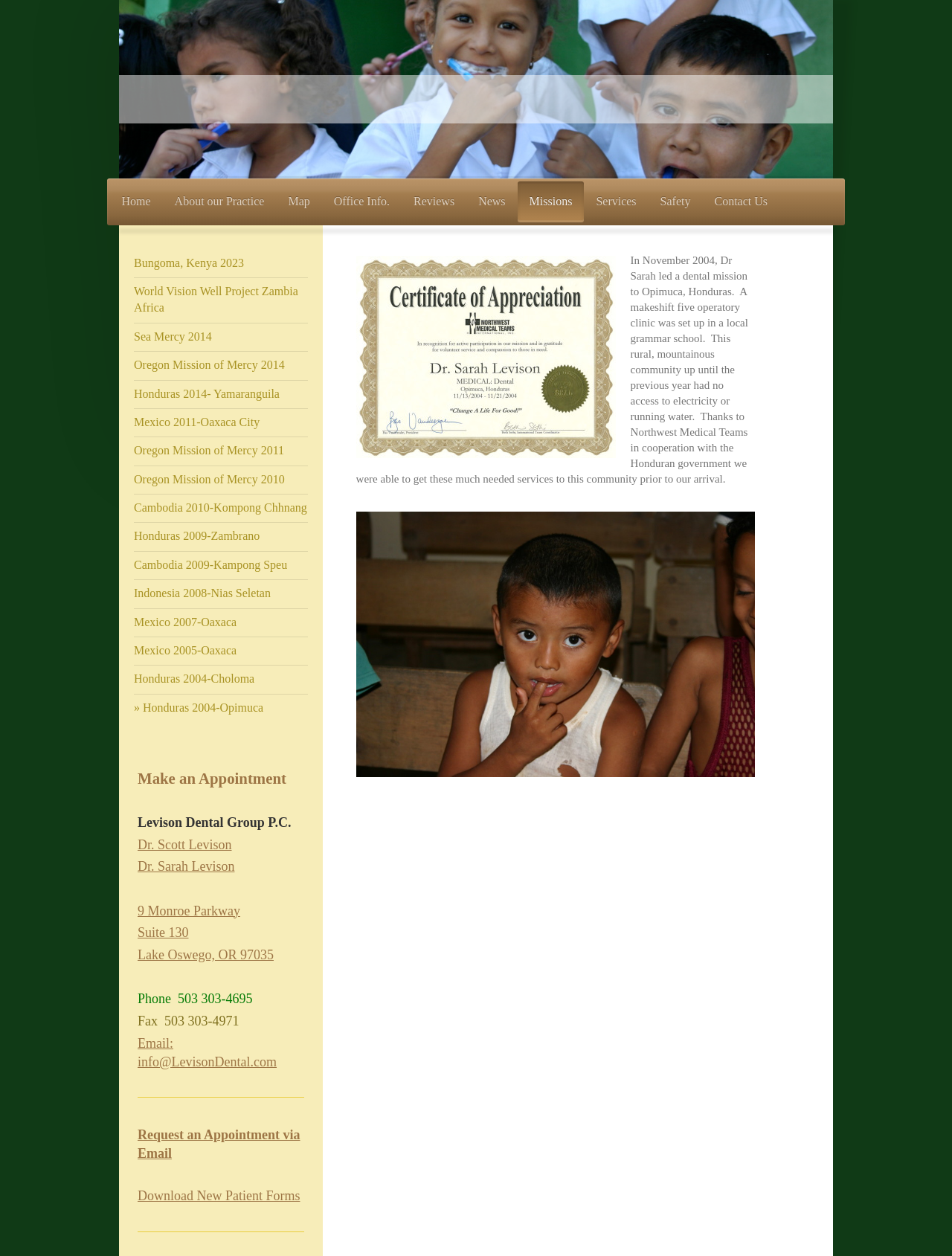Determine the bounding box coordinates of the clickable area required to perform the following instruction: "Check the 'Privacy Policy'". The coordinates should be represented as four float numbers between 0 and 1: [left, top, right, bottom].

None